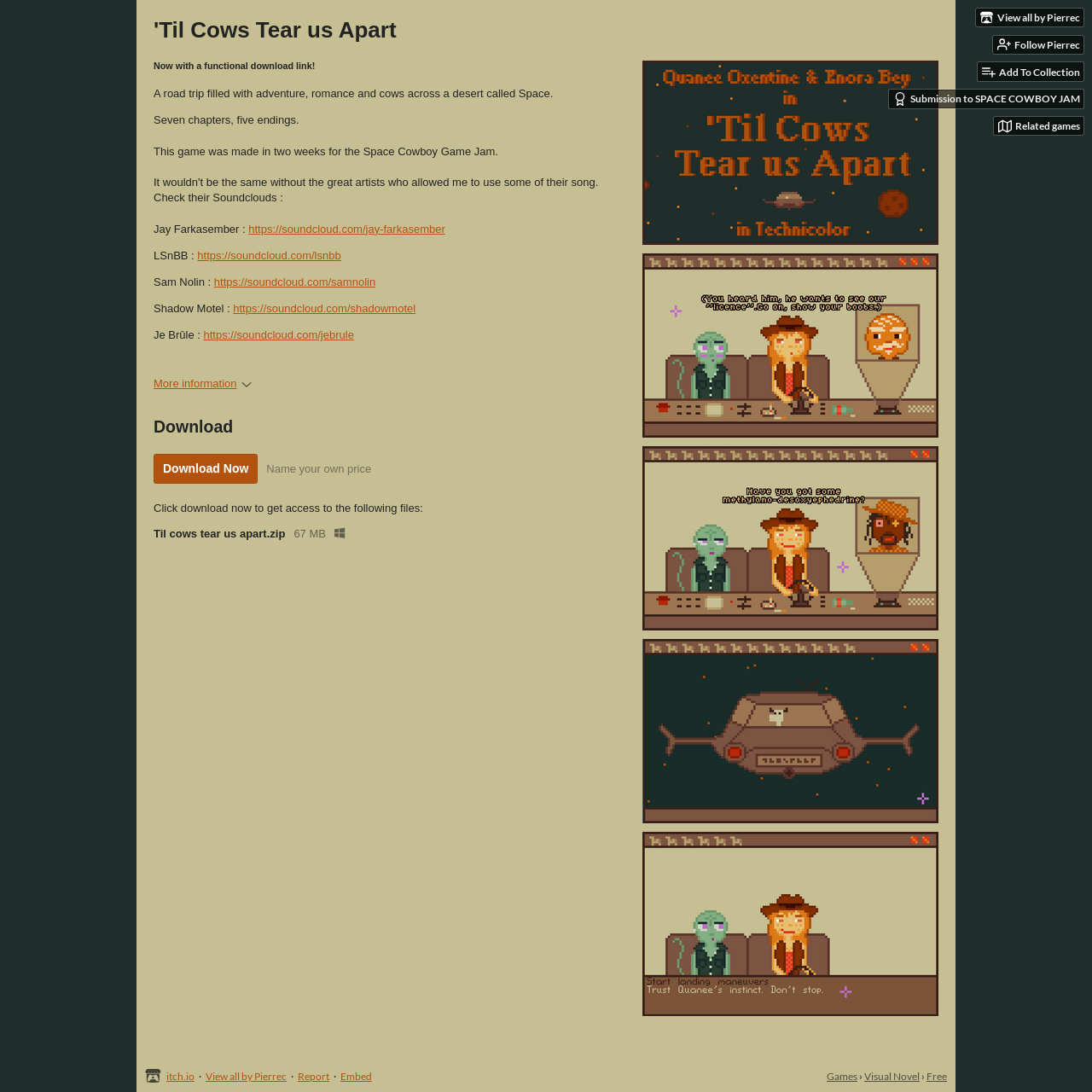Please determine the bounding box coordinates of the area that needs to be clicked to complete this task: 'Download the game'. The coordinates must be four float numbers between 0 and 1, formatted as [left, top, right, bottom].

[0.141, 0.415, 0.236, 0.443]